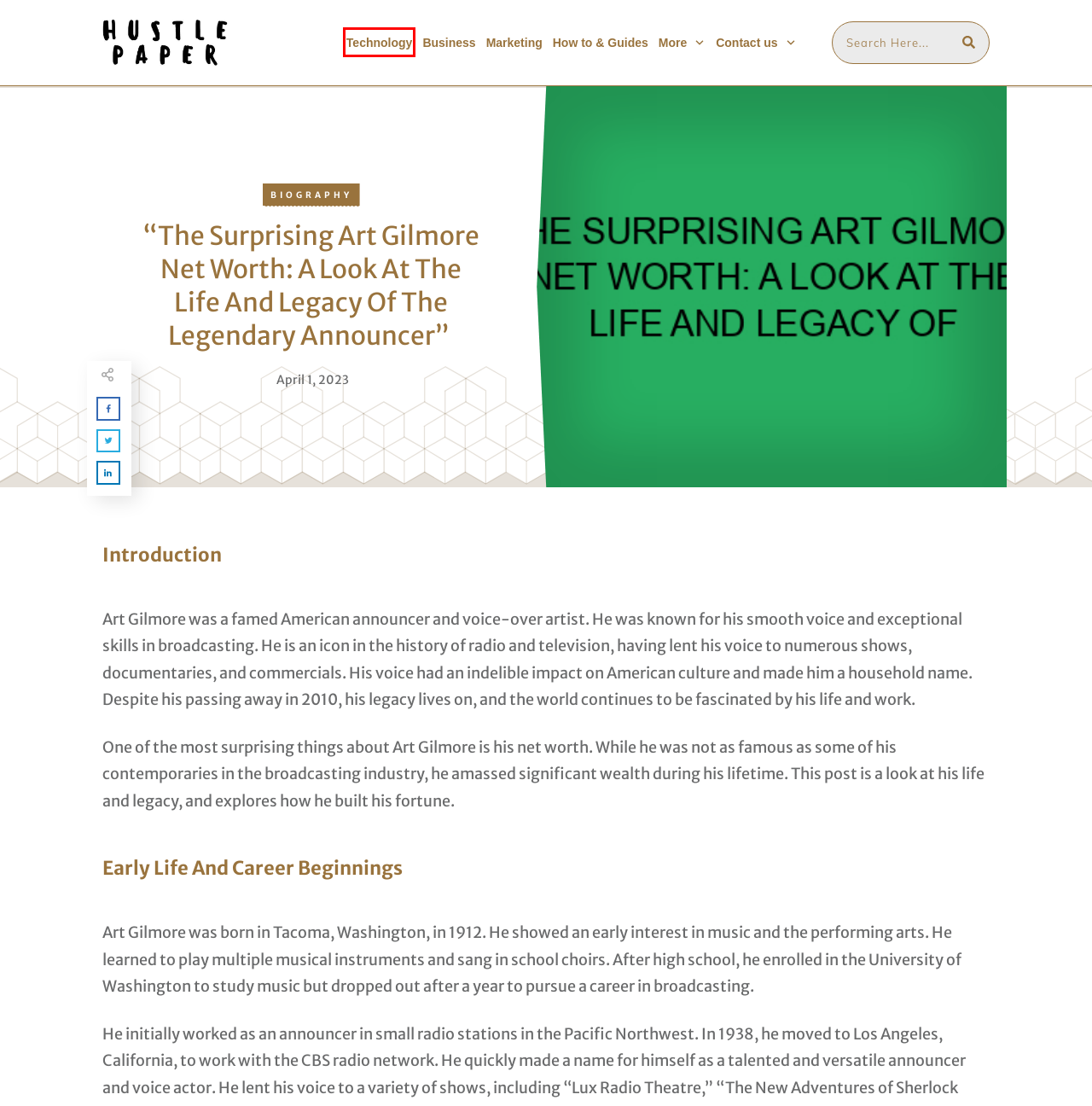Examine the screenshot of a webpage with a red rectangle bounding box. Select the most accurate webpage description that matches the new webpage after clicking the element within the bounding box. Here are the candidates:
A. Technology Archives - HustlePaper
B. Contact - HustlePaper
C. Privacy Policy - HustlePaper
D. Biography Archives - HustlePaper
E. How to & Guides Archives - HustlePaper
F. Business Archives - HustlePaper
G. Myths You Should Know About Slot Games - HustlePaper
H. Digital Marketing Archives - HustlePaper

A